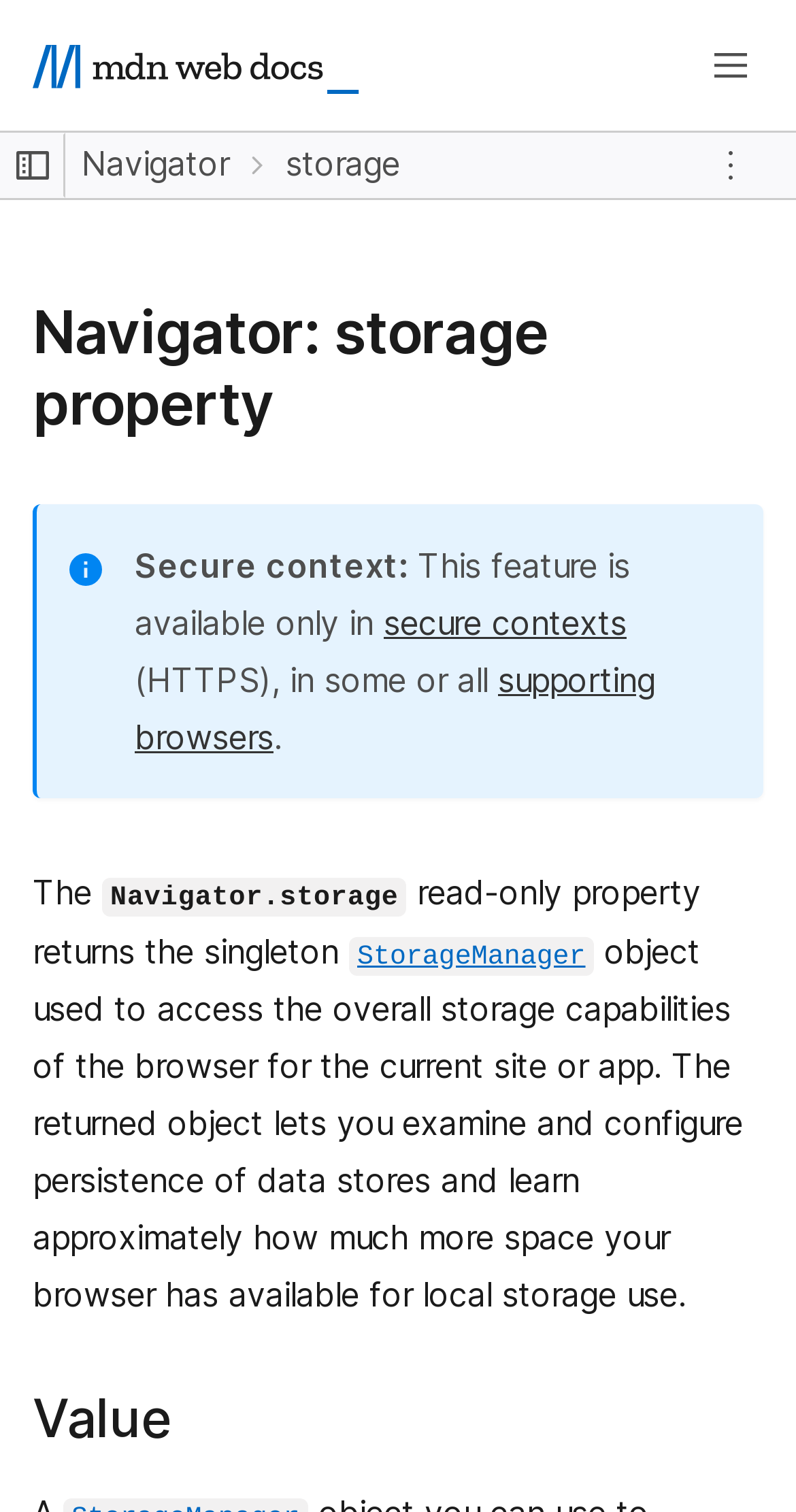Determine the main heading text of the webpage.

Navigator: storage property